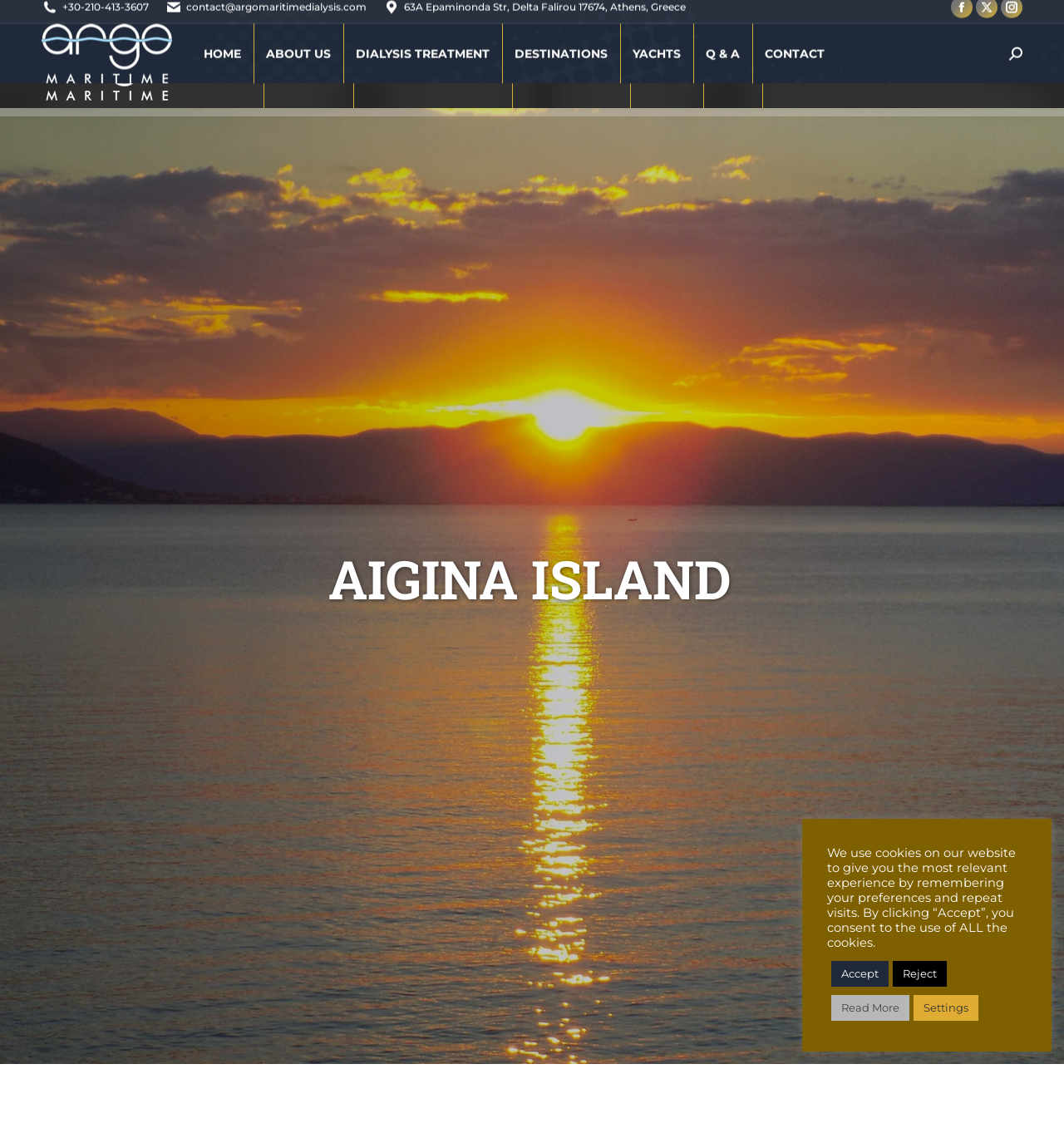Give a one-word or phrase response to the following question: How many social media links are available?

3